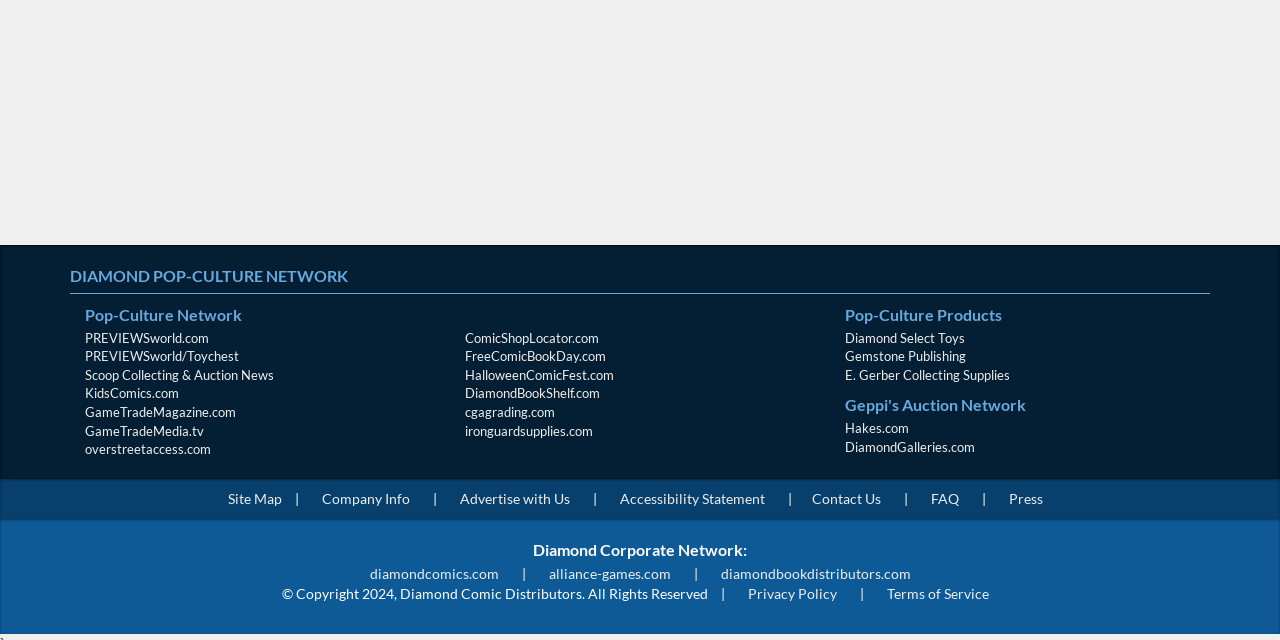Kindly provide the bounding box coordinates of the section you need to click on to fulfill the given instruction: "Check Accessibility Statement".

[0.476, 0.765, 0.605, 0.792]